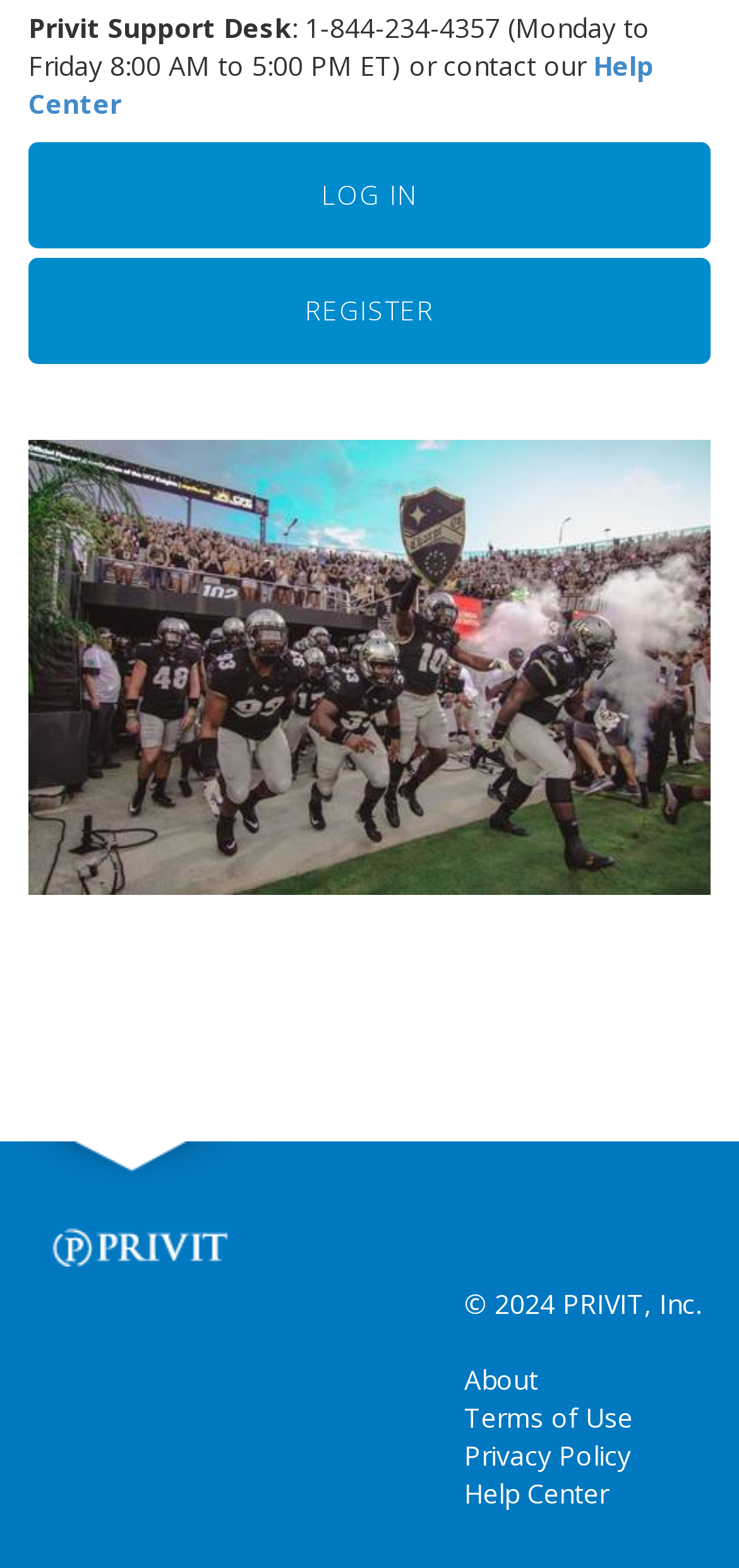From the image, can you give a detailed response to the question below:
What is the purpose of the 'LOG IN' button?

The 'LOG IN' button is likely used to log in to an existing account on the Privit website, allowing users to access their account information and perform various actions.